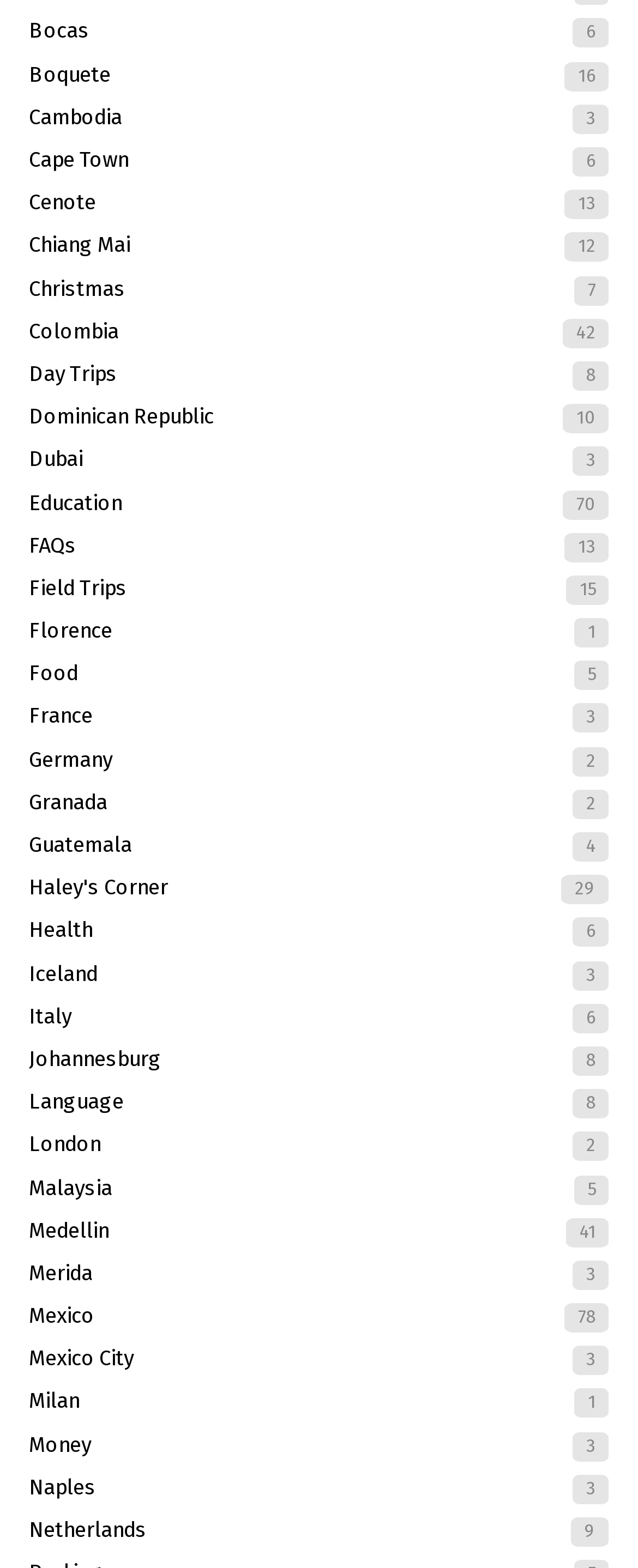Determine the bounding box coordinates of the clickable element to achieve the following action: 'learn about Mexico'. Provide the coordinates as four float values between 0 and 1, formatted as [left, top, right, bottom].

[0.046, 0.826, 0.954, 0.853]